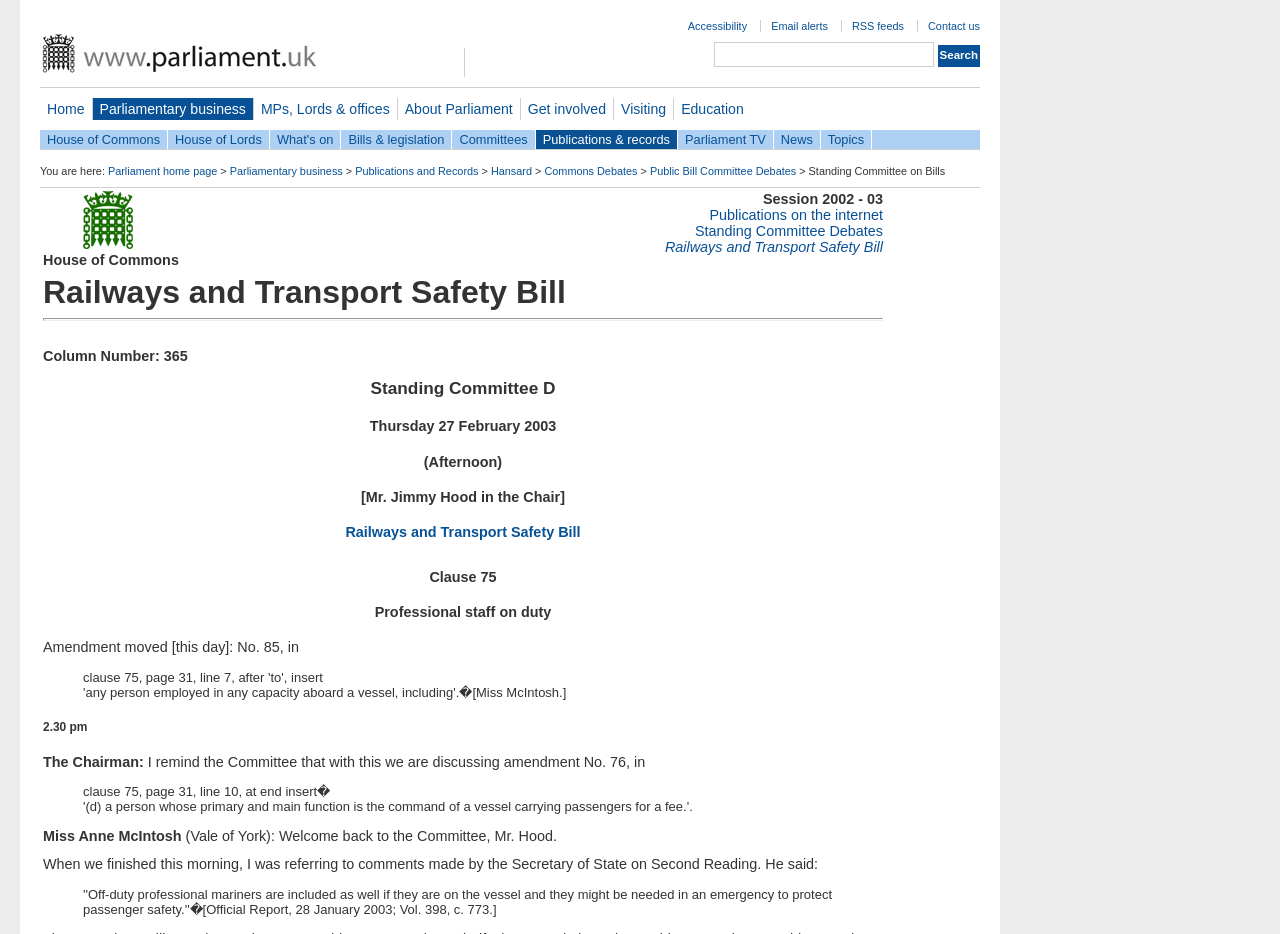Please provide a one-word or short phrase answer to the question:
What is the topic of discussion in the committee?

Railways and Transport Safety Bill